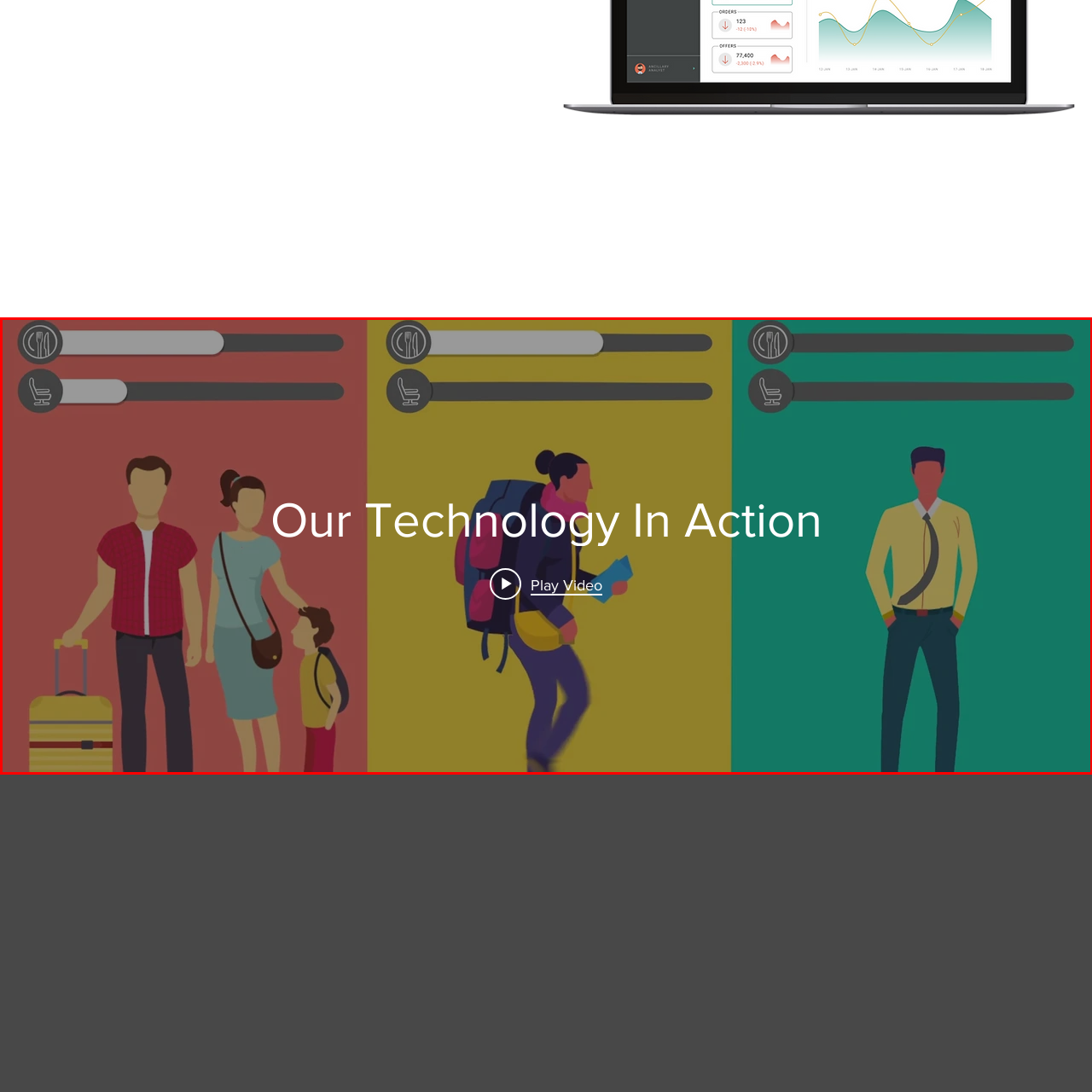Provide a comprehensive description of the image located within the red boundary.

The image titled "Our Technology In Action" highlights the innovative solutions offered in airline pricing. It features a vibrant illustration showcasing a family, with a parent and child, ready for travel, alongside a person with a backpack, symbolizing adventure and exploration. The background consists of colorful panels that likely represent different aspects of travel, with interactive elements like sliders suggesting customer engagement with various services. A clickable "Play Video" icon invites viewers to delve deeper into the presentation of technology that enhances travel experiences, making it visually appealing and informative.